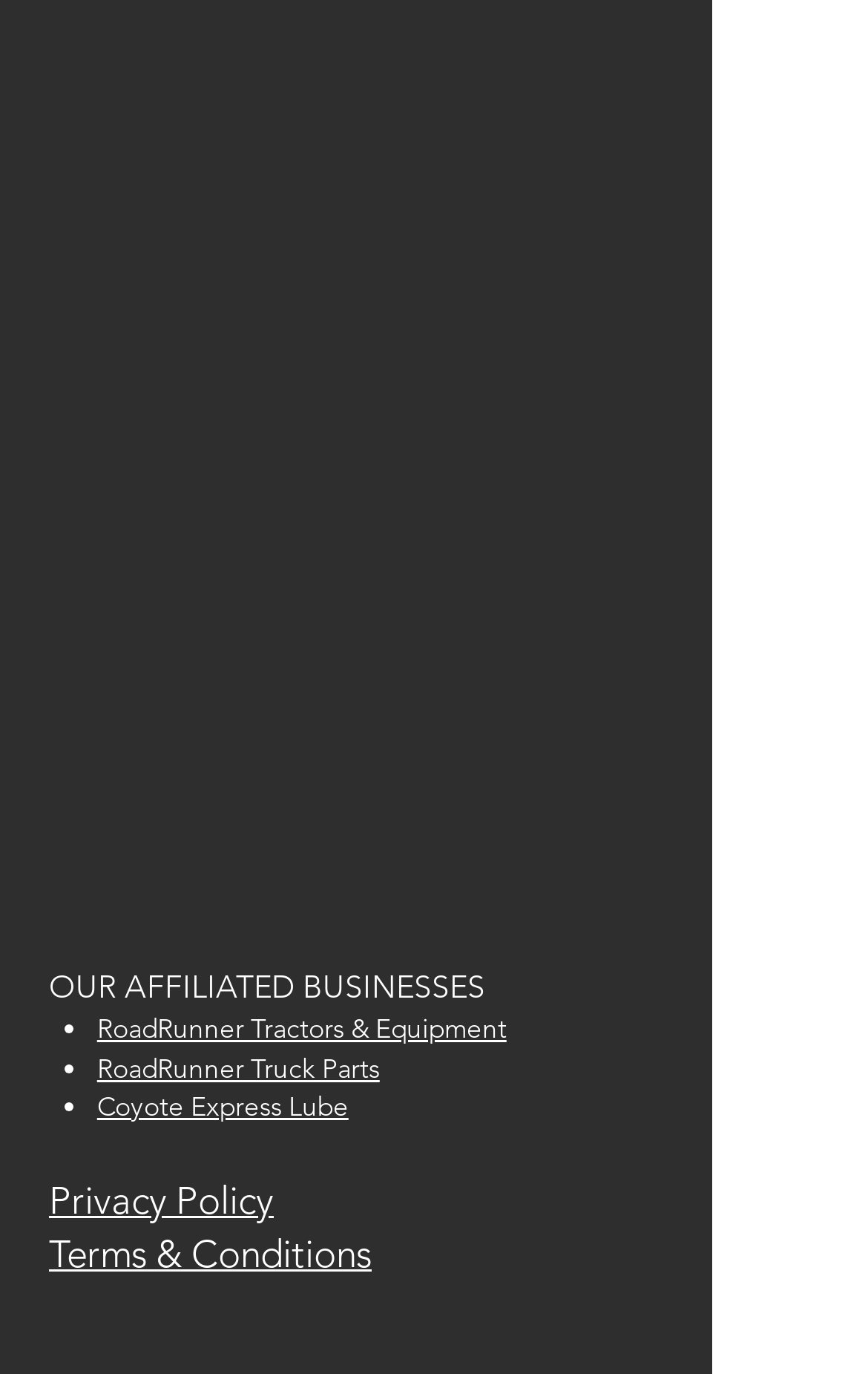Answer the question using only a single word or phrase: 
What is the business address?

7385 US HWY 54/70, Alamogordo, NM 88310